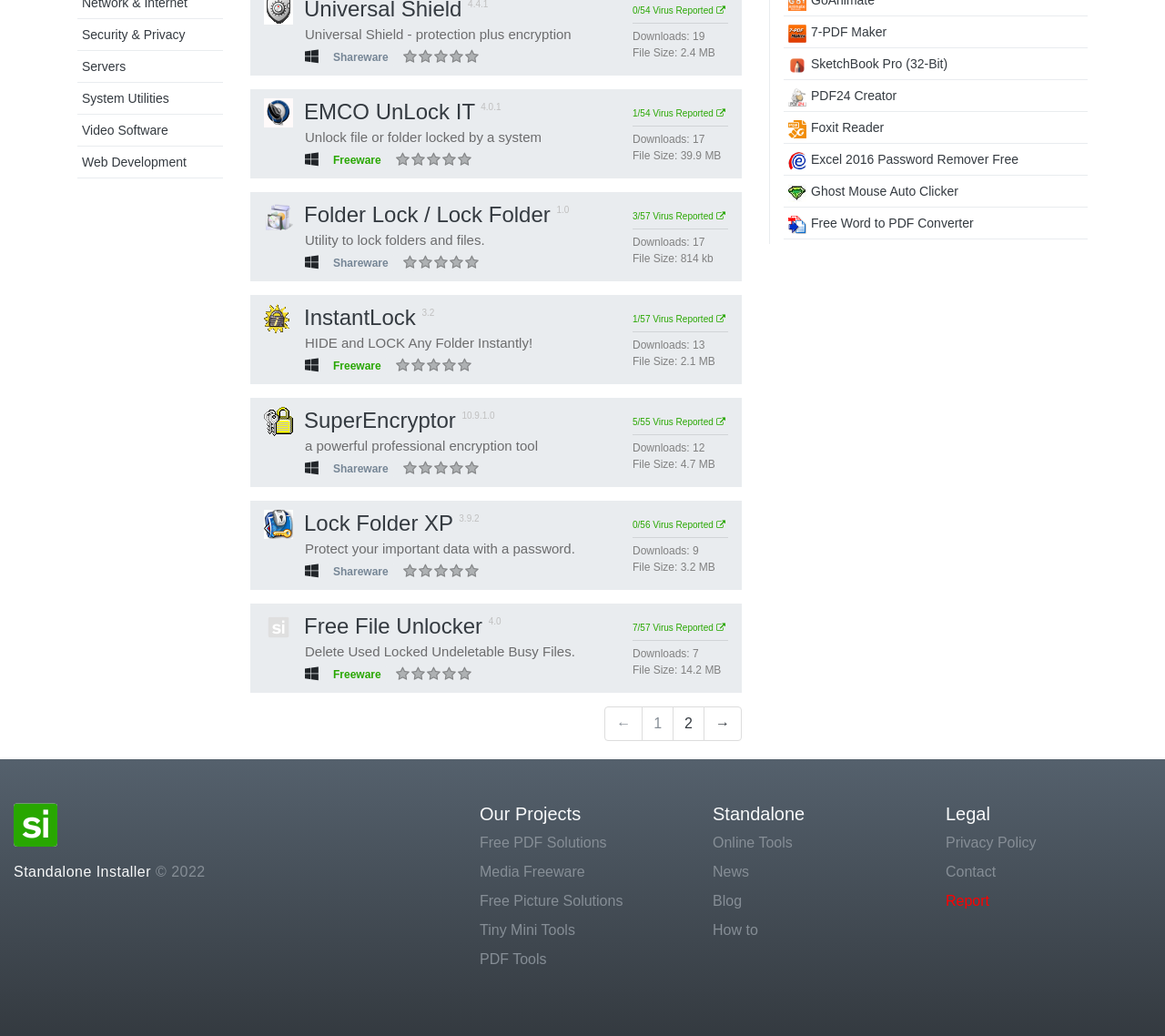Calculate the bounding box coordinates for the UI element based on the following description: "SuperEncryptor". Ensure the coordinates are four float numbers between 0 and 1, i.e., [left, top, right, bottom].

[0.227, 0.393, 0.391, 0.417]